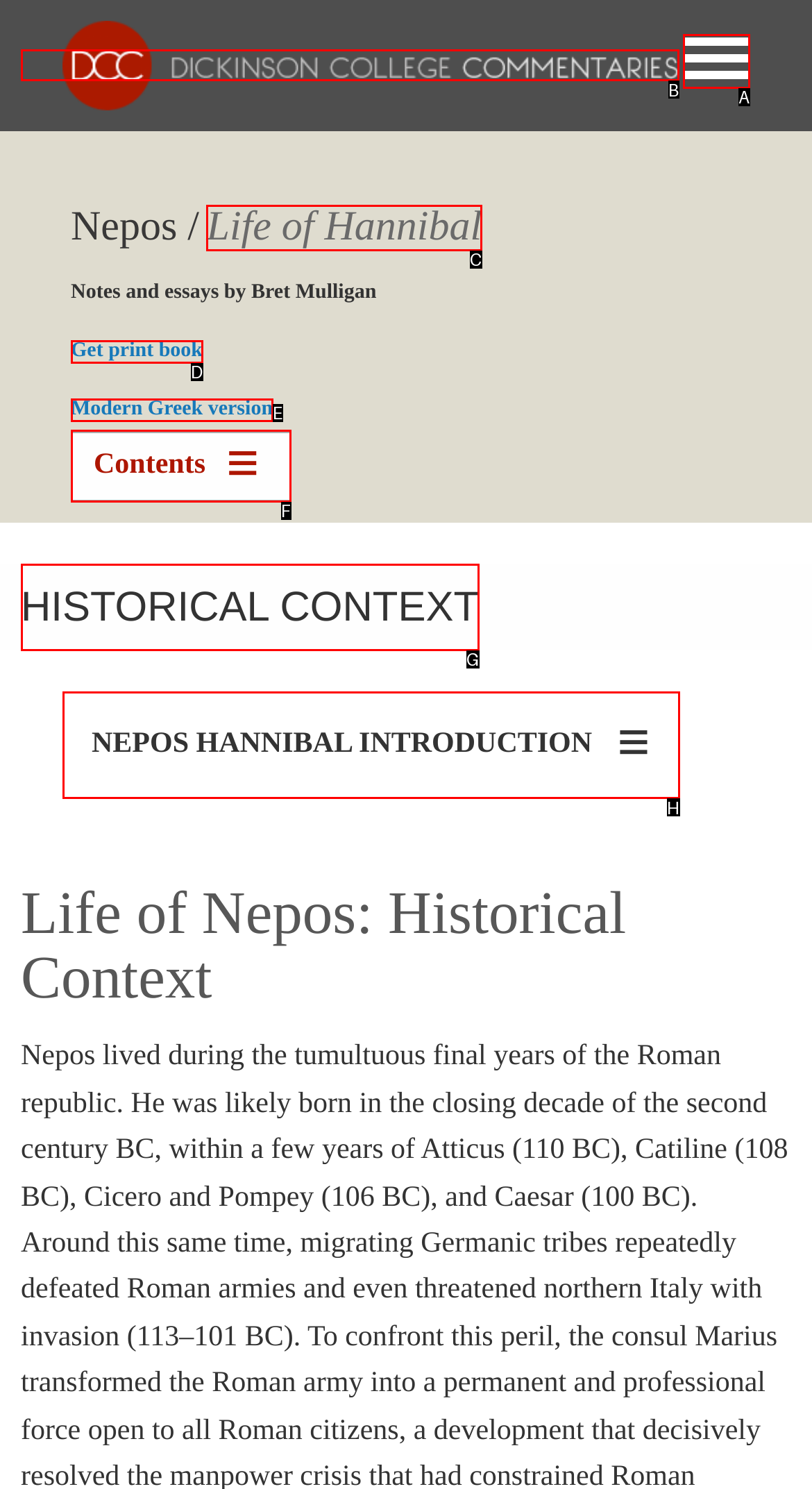Determine the letter of the UI element that you need to click to perform the task: view historical context.
Provide your answer with the appropriate option's letter.

G